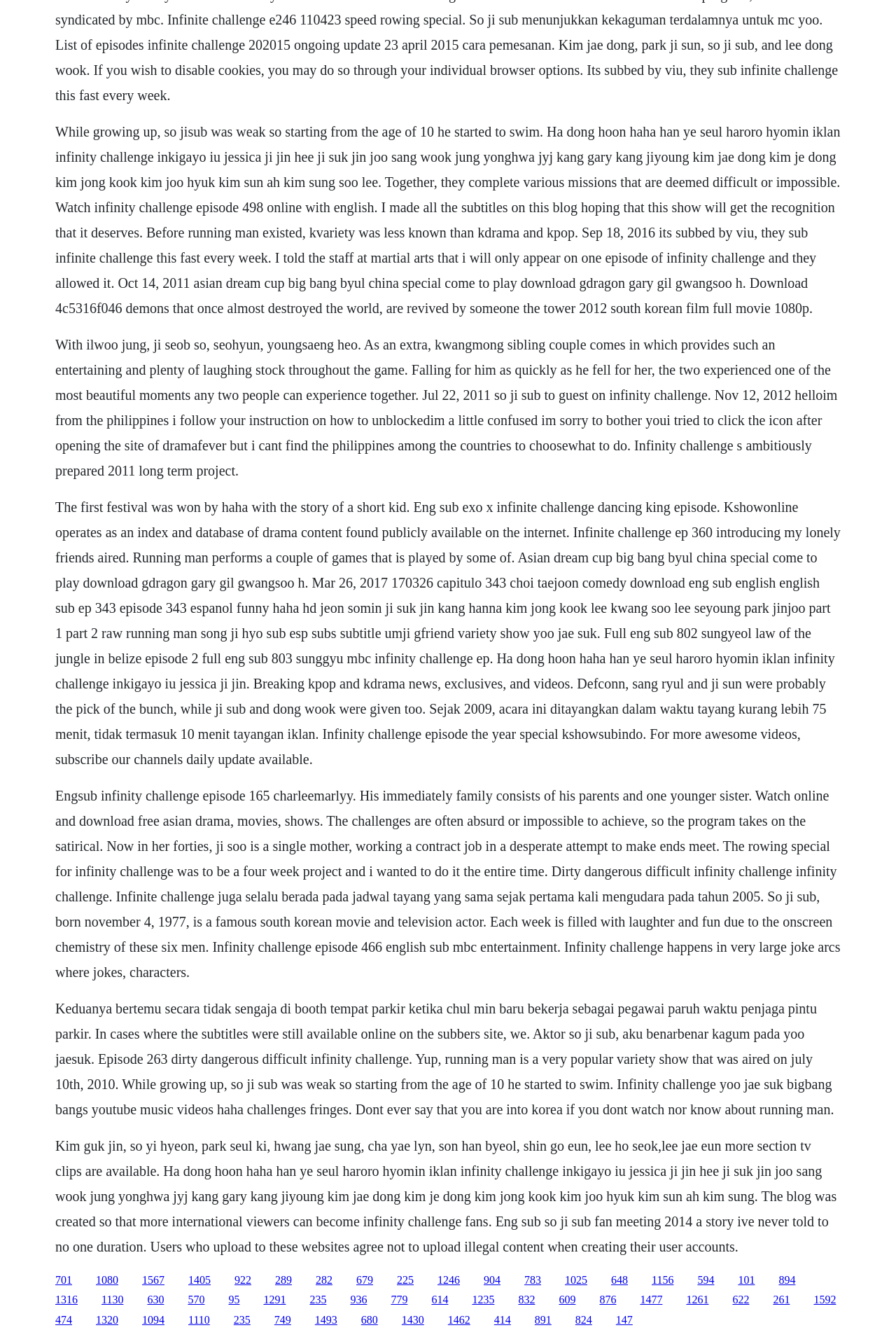Could you highlight the region that needs to be clicked to execute the instruction: "Click the link '1405'"?

[0.21, 0.958, 0.235, 0.967]